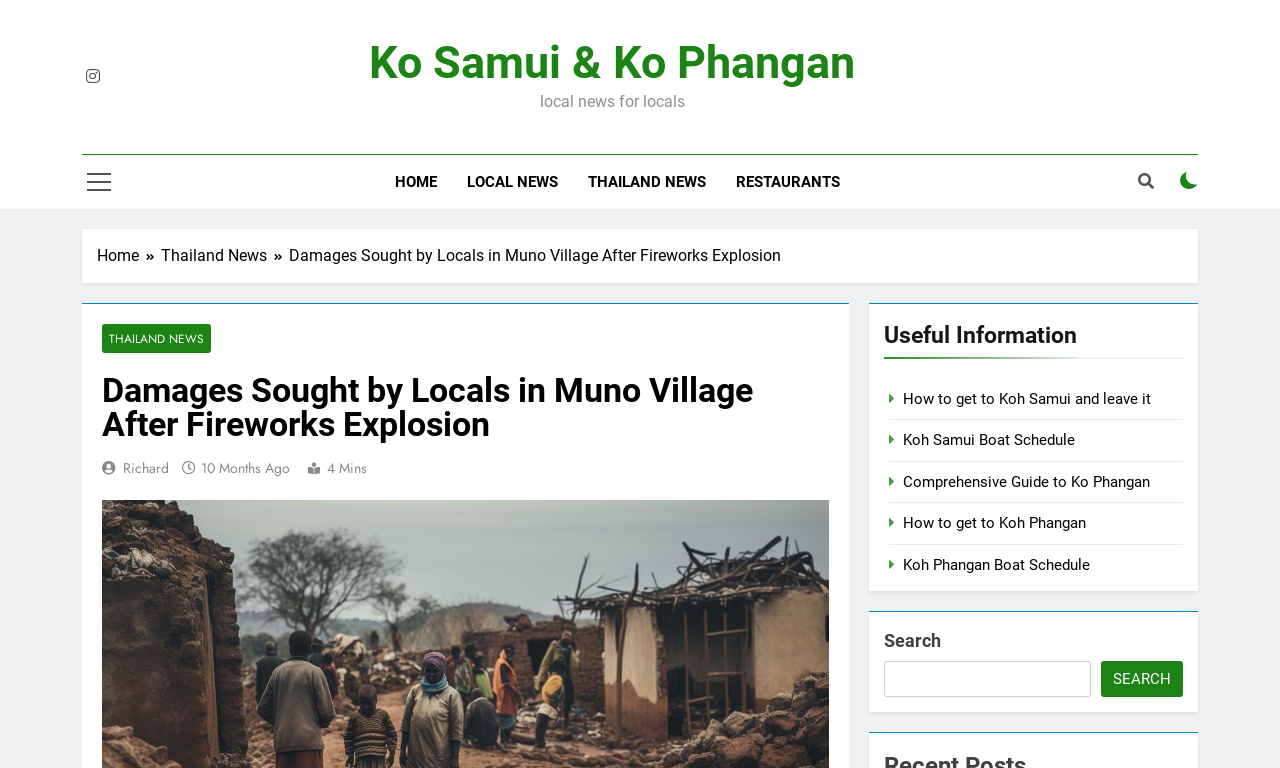Find and indicate the bounding box coordinates of the region you should select to follow the given instruction: "Get information about How to get to Koh Samui and leave it".

[0.706, 0.508, 0.899, 0.531]